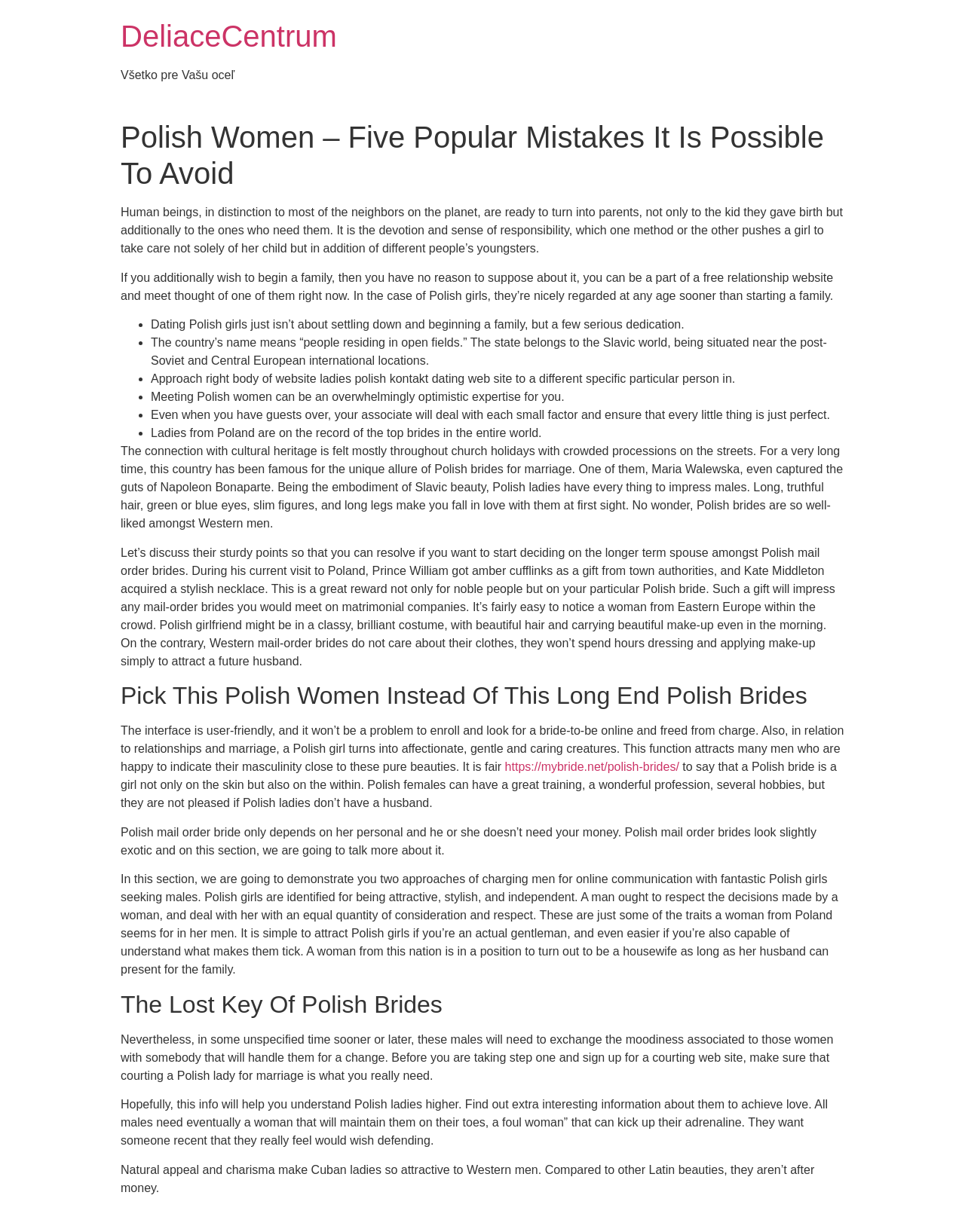Use a single word or phrase to respond to the question:
What is a trait that Polish women value in men?

Respect